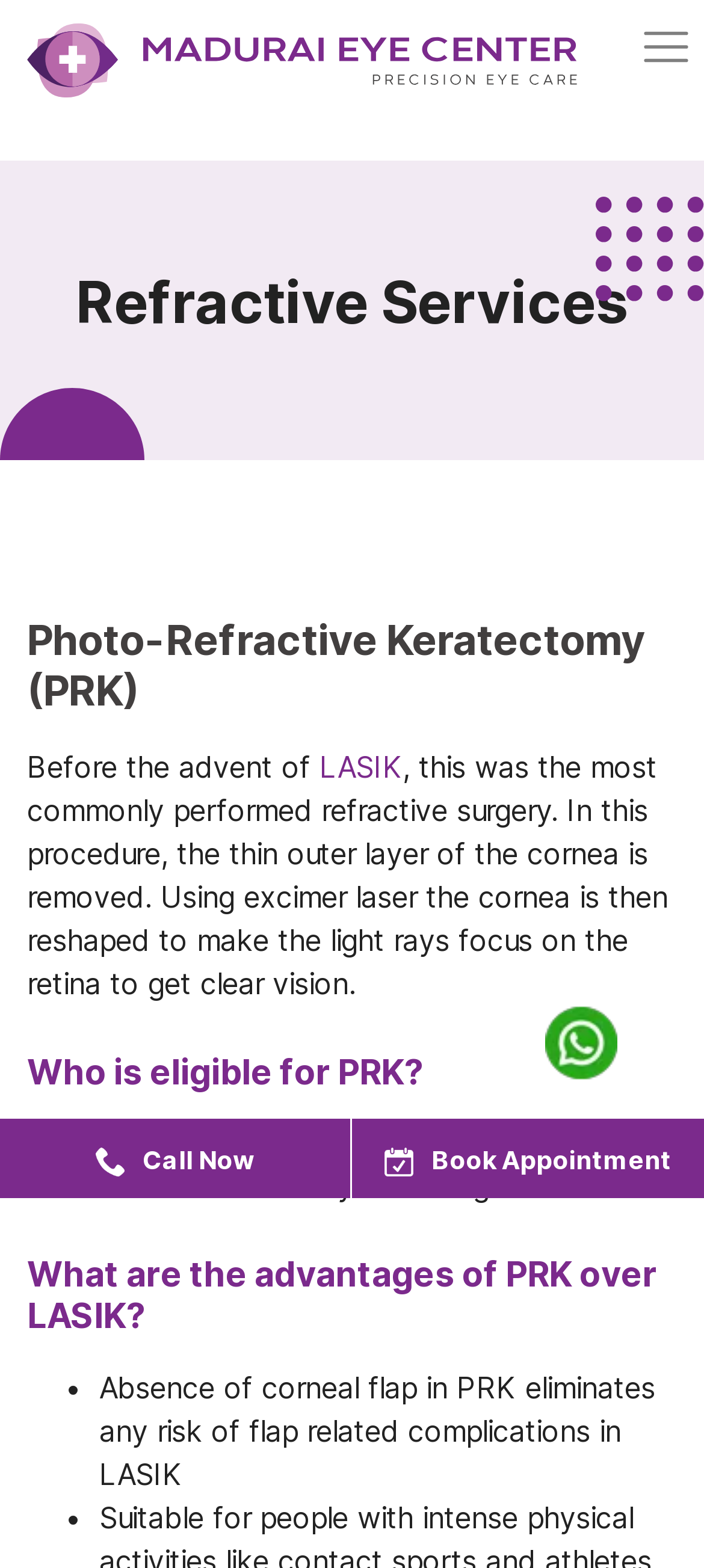Locate the bounding box coordinates for the element described below: "parent_node: Refractive Services title="Whatsapp"". The coordinates must be four float values between 0 and 1, formatted as [left, top, right, bottom].

[0.774, 0.635, 0.877, 0.69]